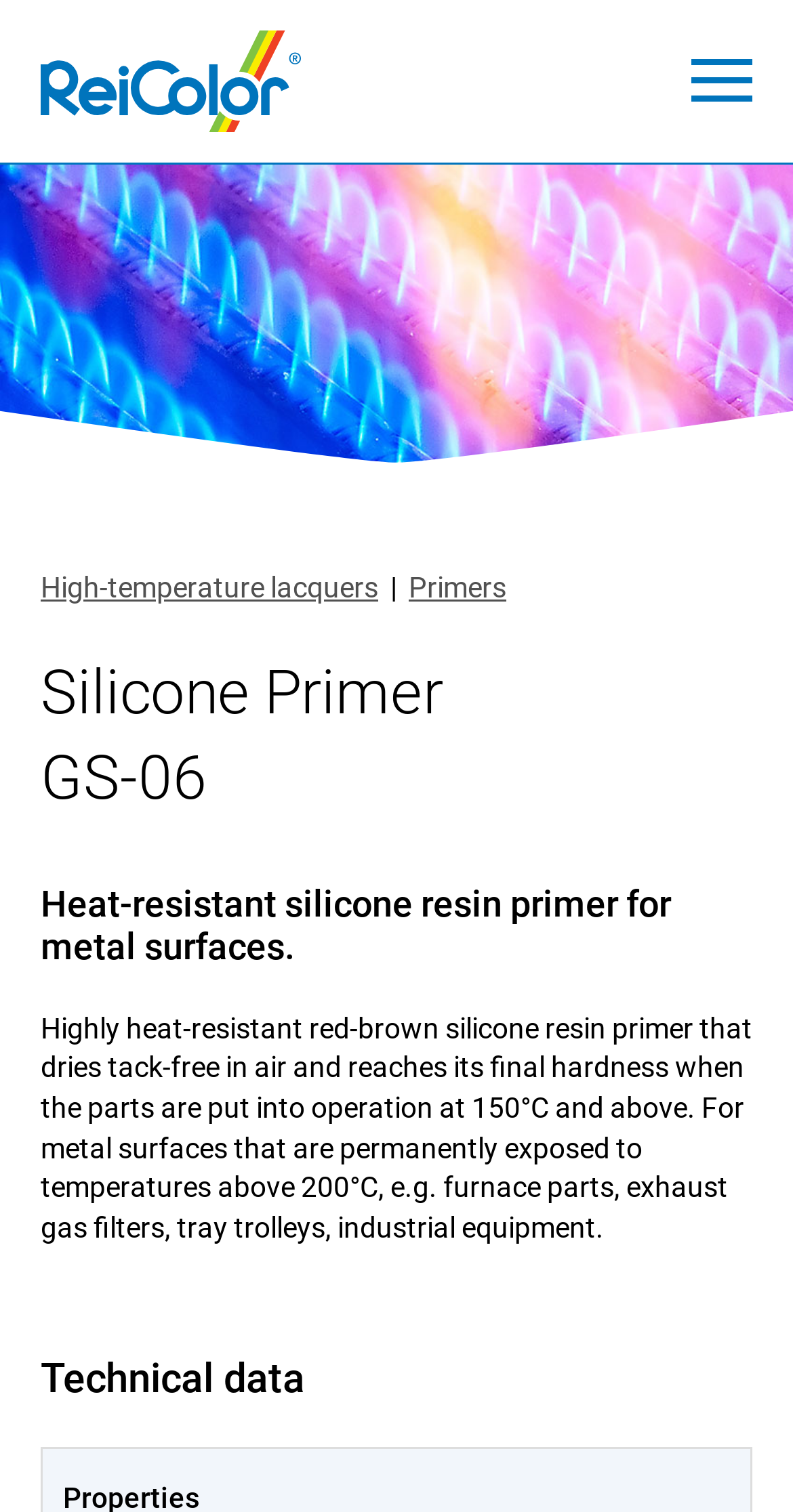What is the section title below the primer description?
Answer the question with as much detail as you can, using the image as a reference.

The section title below the primer description can be found in the 'StaticText' element, which contains the text 'Technical data'.